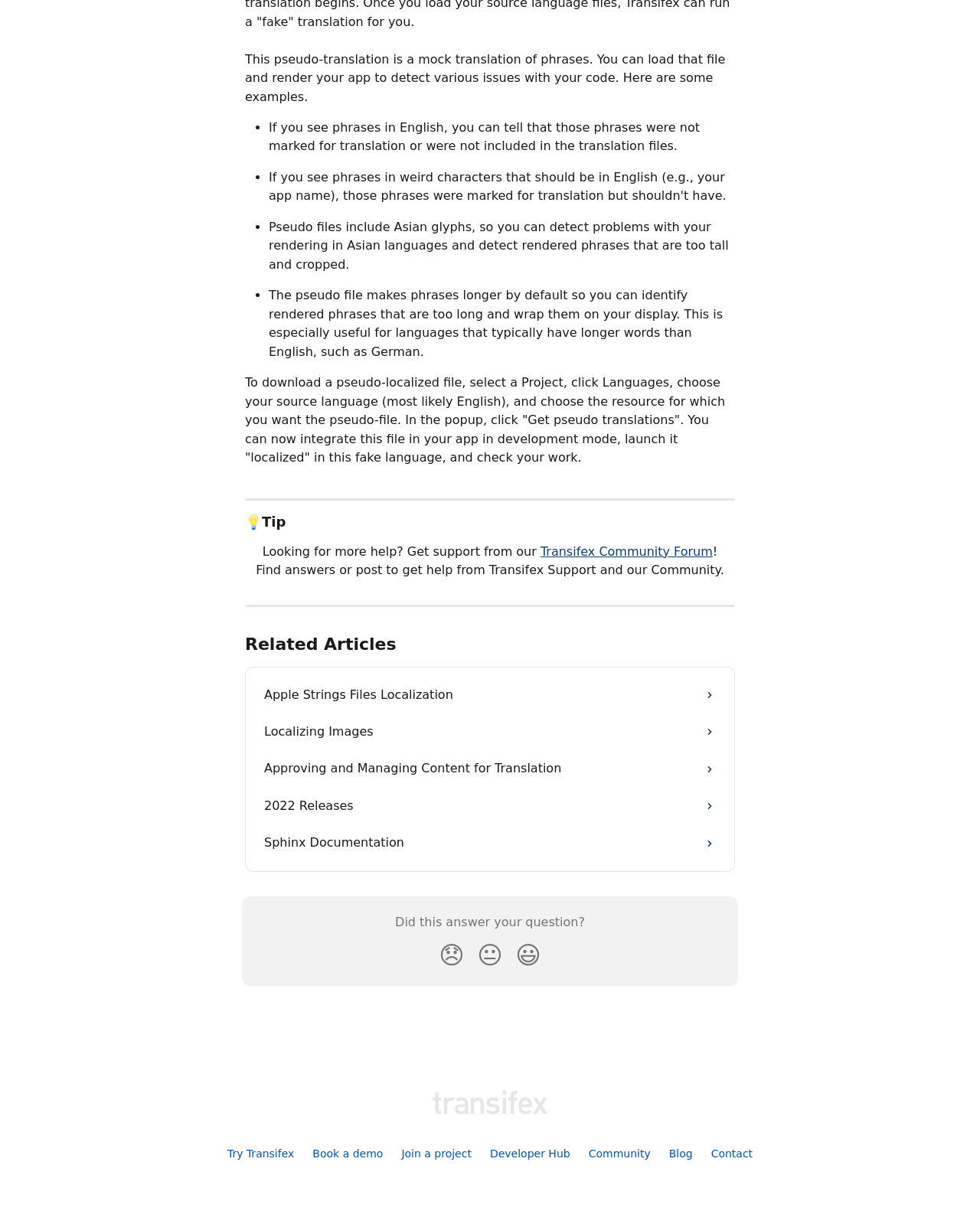Find the bounding box coordinates corresponding to the UI element with the description: "😞". The coordinates should be formatted as [left, top, right, bottom], with values as floats between 0 and 1.

[0.441, 0.764, 0.48, 0.798]